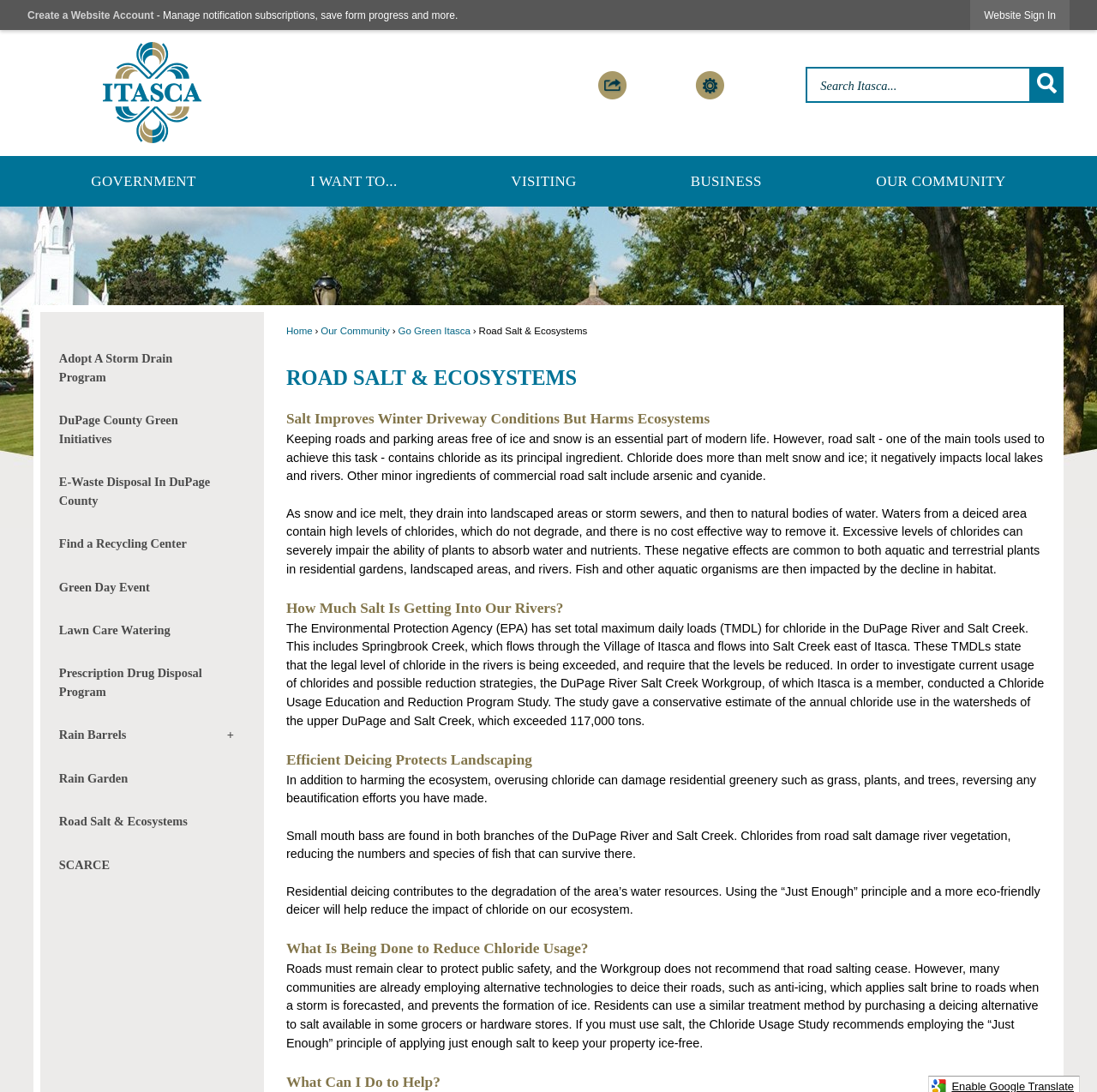Summarize the contents and layout of the webpage in detail.

The webpage is about Road Salt and Ecosystems, specifically in Itasca, IL. At the top, there is a navigation menu with links to "Home", "Our Community", "Go Green Itasca", and more. Below this, there is a heading "ROAD SALT & ECOSYSTEMS" followed by several paragraphs of text discussing the negative impact of road salt on local lakes and rivers, and the effects on plants and aquatic organisms.

To the right of the heading, there is a region with three buttons: "Share", "Site Tools", and "Search". The "Search" button is accompanied by a search box. Below this region, there is a vertical menu with links to various environmental initiatives, such as "Adopt A Storm Drain Program", "DuPage County Green Initiatives", and "Rain Barrels".

The main content of the page is divided into sections, each with a heading and several paragraphs of text. The sections discuss the effects of road salt on the ecosystem, the amount of salt getting into rivers, and ways to reduce chloride usage. There are also links to related resources and initiatives.

At the bottom of the page, there is another vertical menu with links to more environmental initiatives and resources. Overall, the webpage is focused on educating visitors about the impact of road salt on the environment and promoting eco-friendly practices.